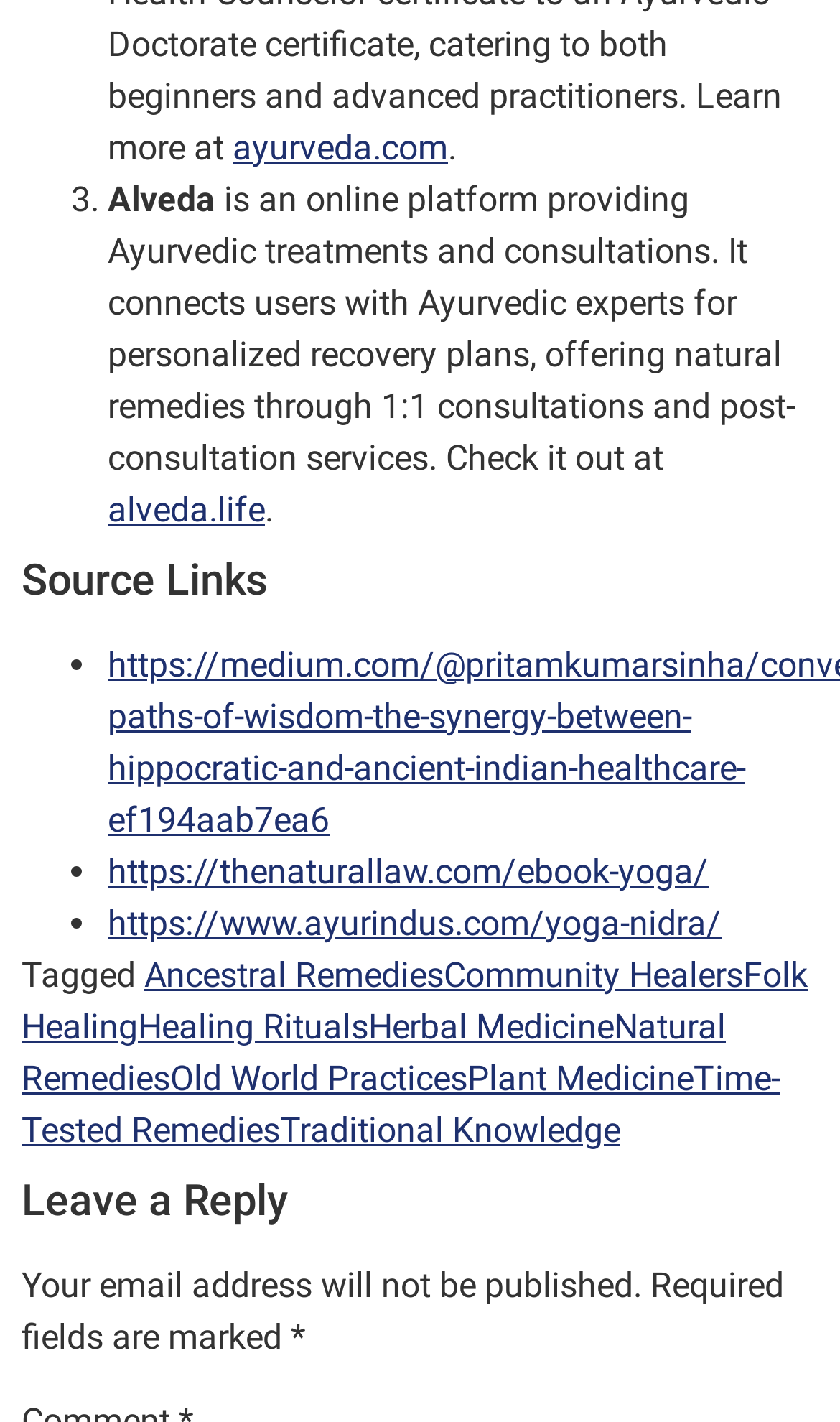Locate the bounding box coordinates of the element you need to click to accomplish the task described by this instruction: "learn about natural remedies".

[0.026, 0.707, 0.864, 0.772]